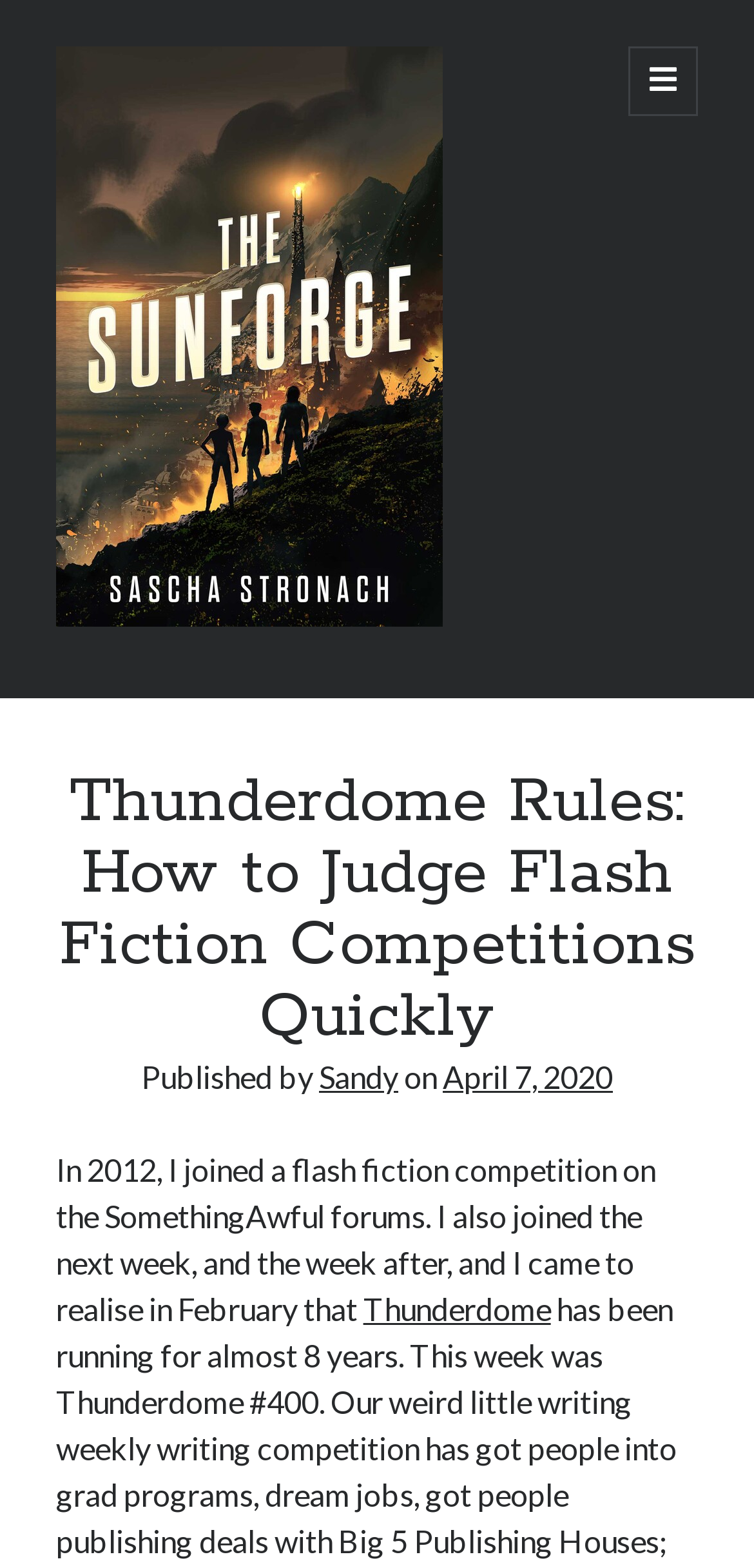Create a detailed narrative describing the layout and content of the webpage.

The webpage is about the author's experience with a flash fiction competition on the SomethingAwful forums. At the top left of the page, there is a link to "The Understatesmen" accompanied by an image with the same name. On the top right, there is a button to open the primary menu.

Below the button, there is a heading that reads "Thunderdome Rules: How to Judge Flash Fiction Competitions Quickly". Underneath the heading, there is a section that displays the publication information, including the author's name "Sandy" and the publication date "April 7, 2020".

The main content of the page starts with a paragraph that describes the author's experience with the flash fiction competition. The text mentions that the author joined the competition in 2012 and continued to participate in the following weeks. The paragraph also mentions "Thunderdome", which is a link to another webpage. The text continues to describe the impact of the competition, stating that it has helped people get into graduate programs, dream jobs, and publishing deals with major publishing houses.